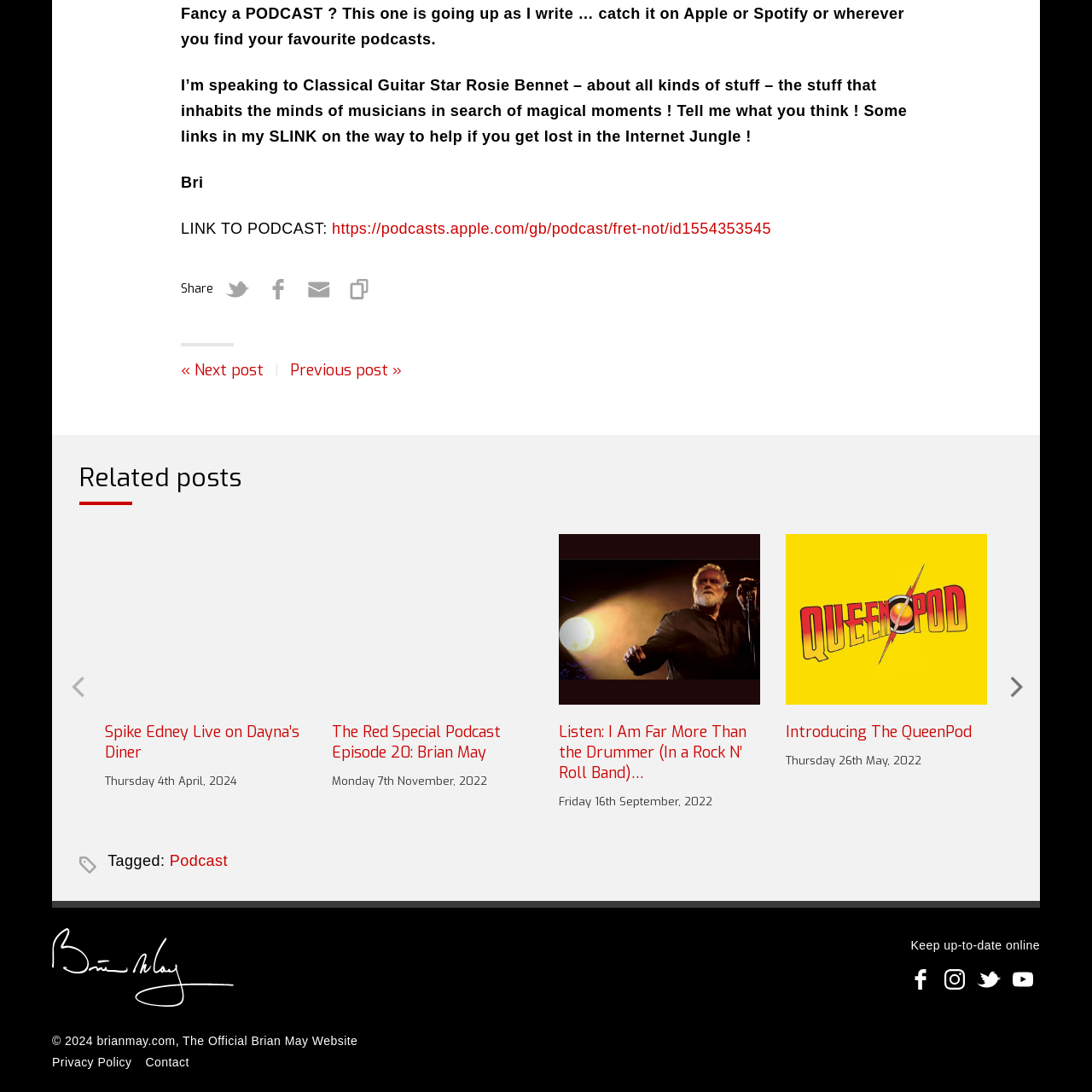View the area enclosed by the red box, What is the purpose of the icon? Respond using one word or phrase.

To invite users to share